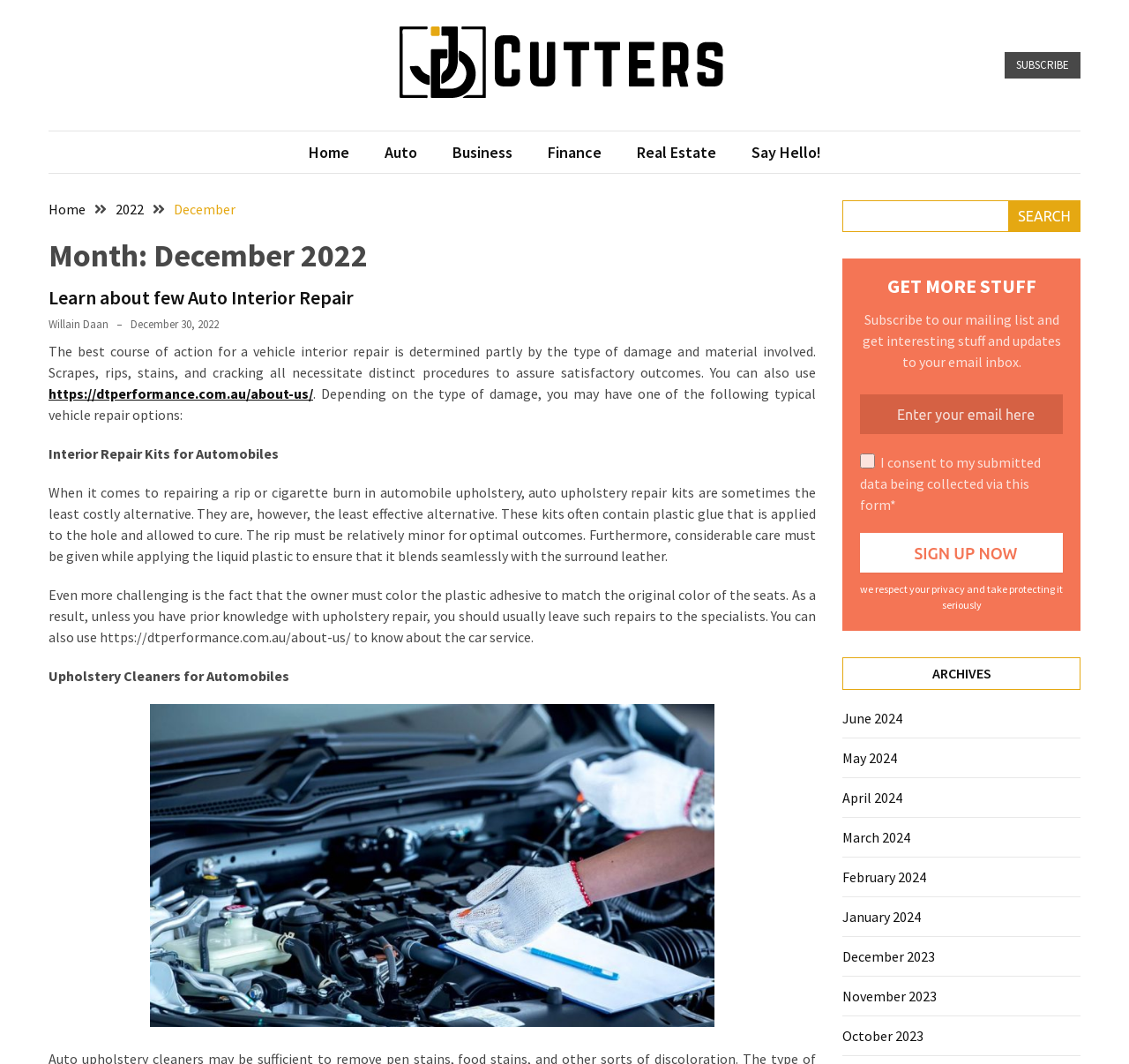Identify the main heading of the webpage and provide its text content.

Month: December 2022